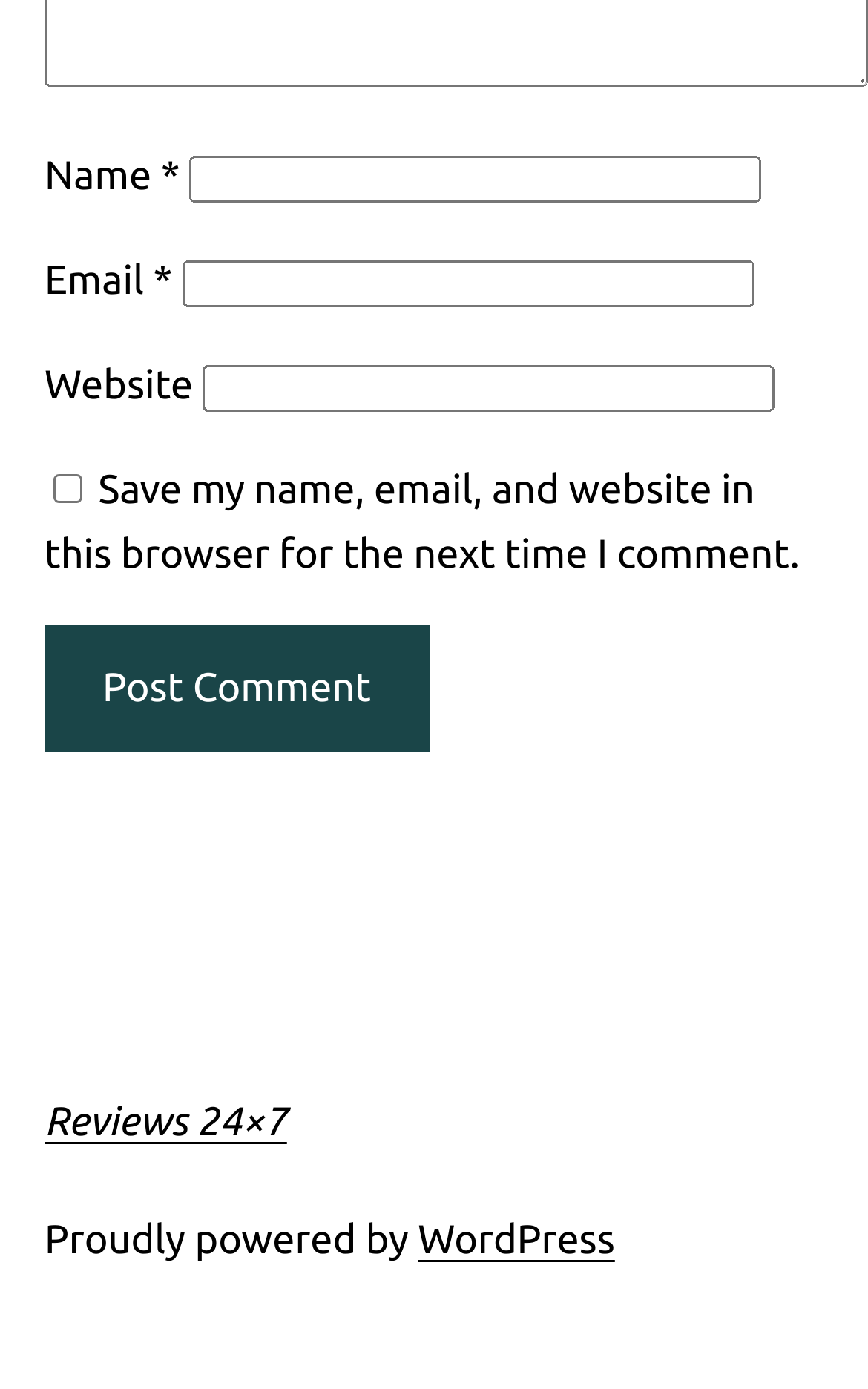Determine the bounding box of the UI component based on this description: "name="submit" value="Post Comment"". The bounding box coordinates should be four float values between 0 and 1, i.e., [left, top, right, bottom].

[0.051, 0.451, 0.494, 0.542]